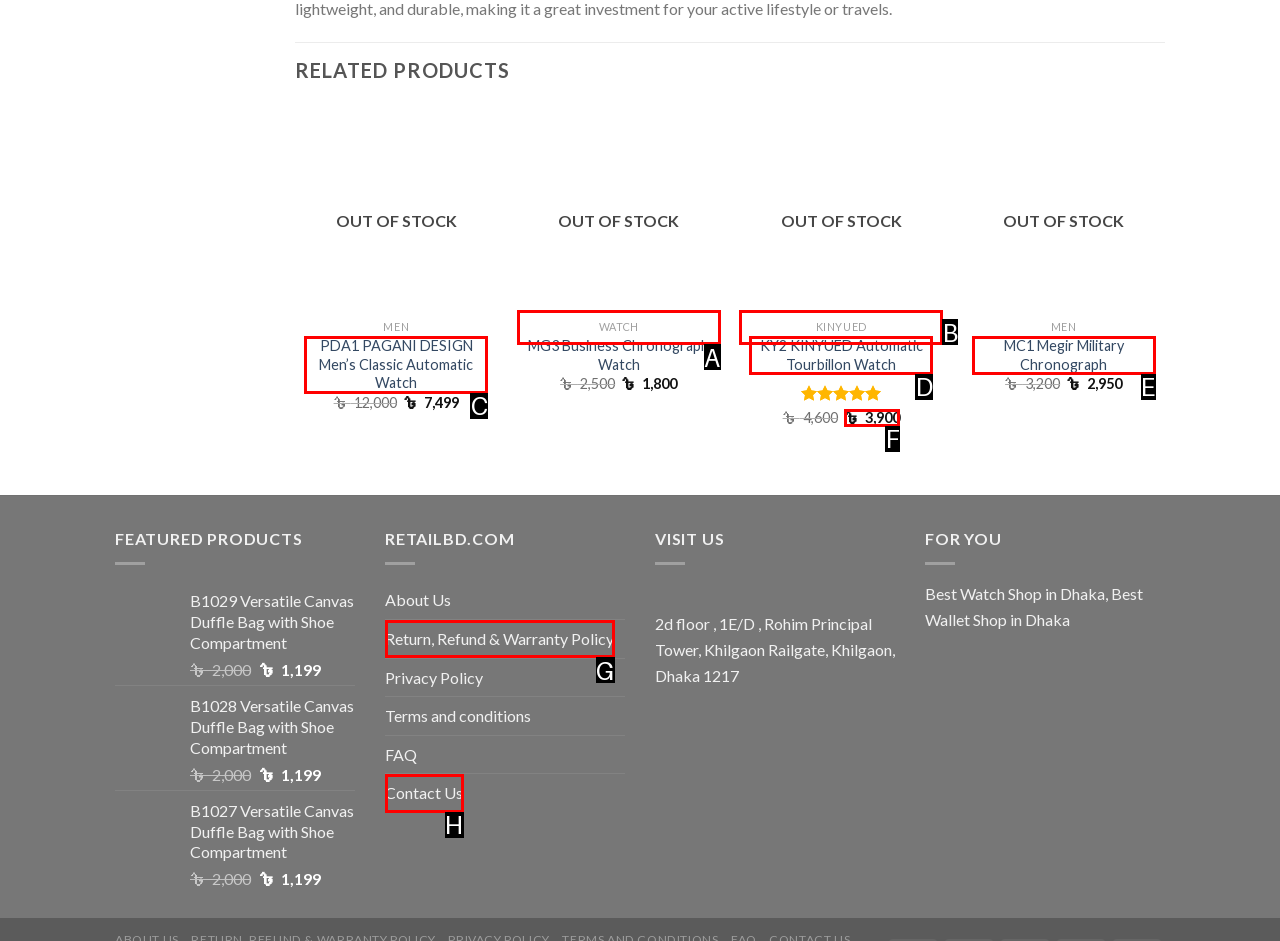Tell me which one HTML element I should click to complete the following task: Check price of KY2 KINYUED Automatic Tourbillon Watch Answer with the option's letter from the given choices directly.

F